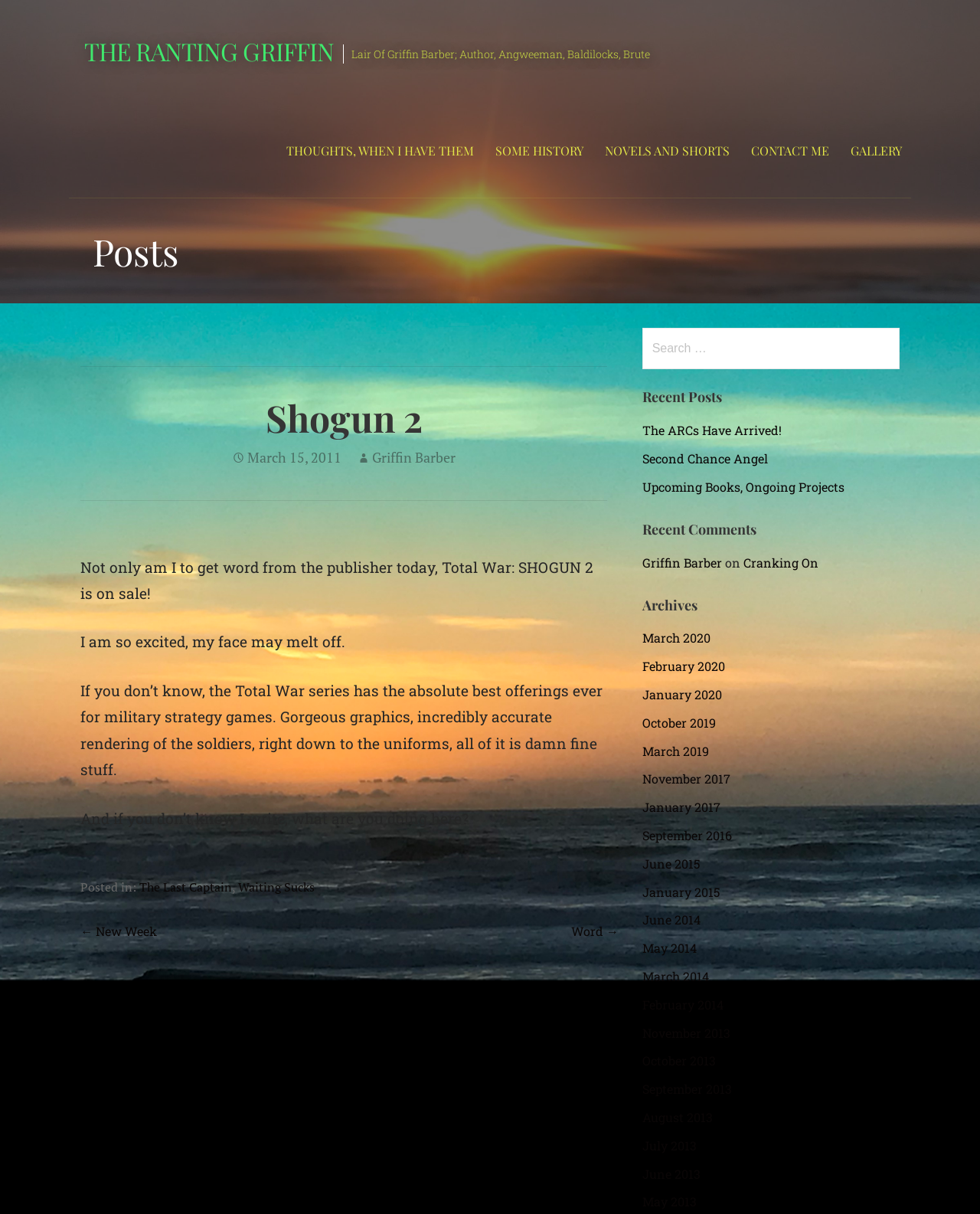Please provide the bounding box coordinates for the UI element as described: "Gallery". The coordinates must be four floats between 0 and 1, represented as [left, top, right, bottom].

[0.859, 0.084, 0.93, 0.163]